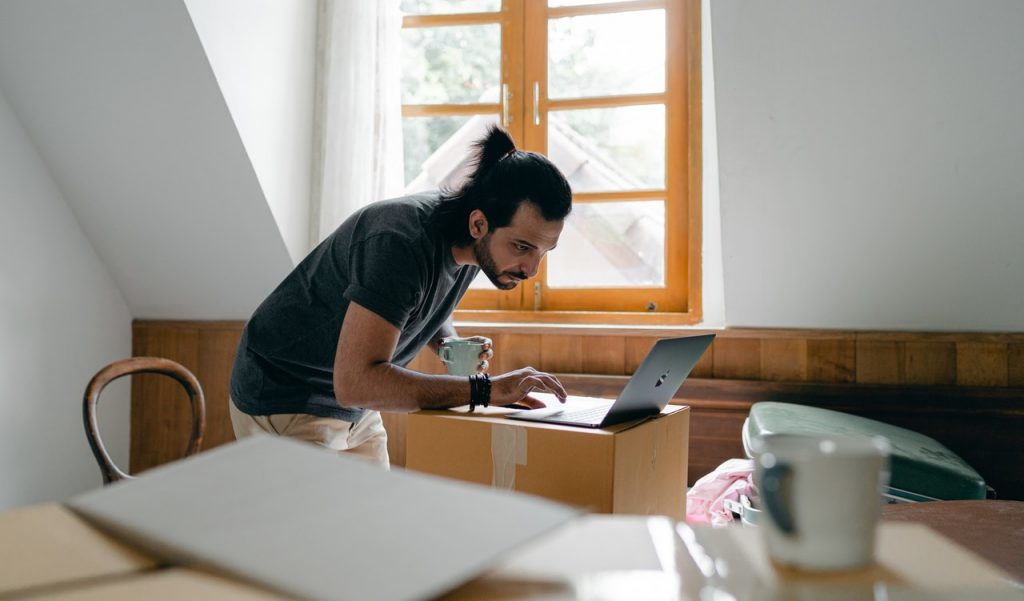Could you please study the image and provide a detailed answer to the question:
What is indicated by the presence of a white sheet of paper?

The presence of a white sheet of paper close to the foreground, along with several other boxes, indicates the busy atmosphere of preparing for a move, suggesting that the man is in the process of packing and organizing his belongings.